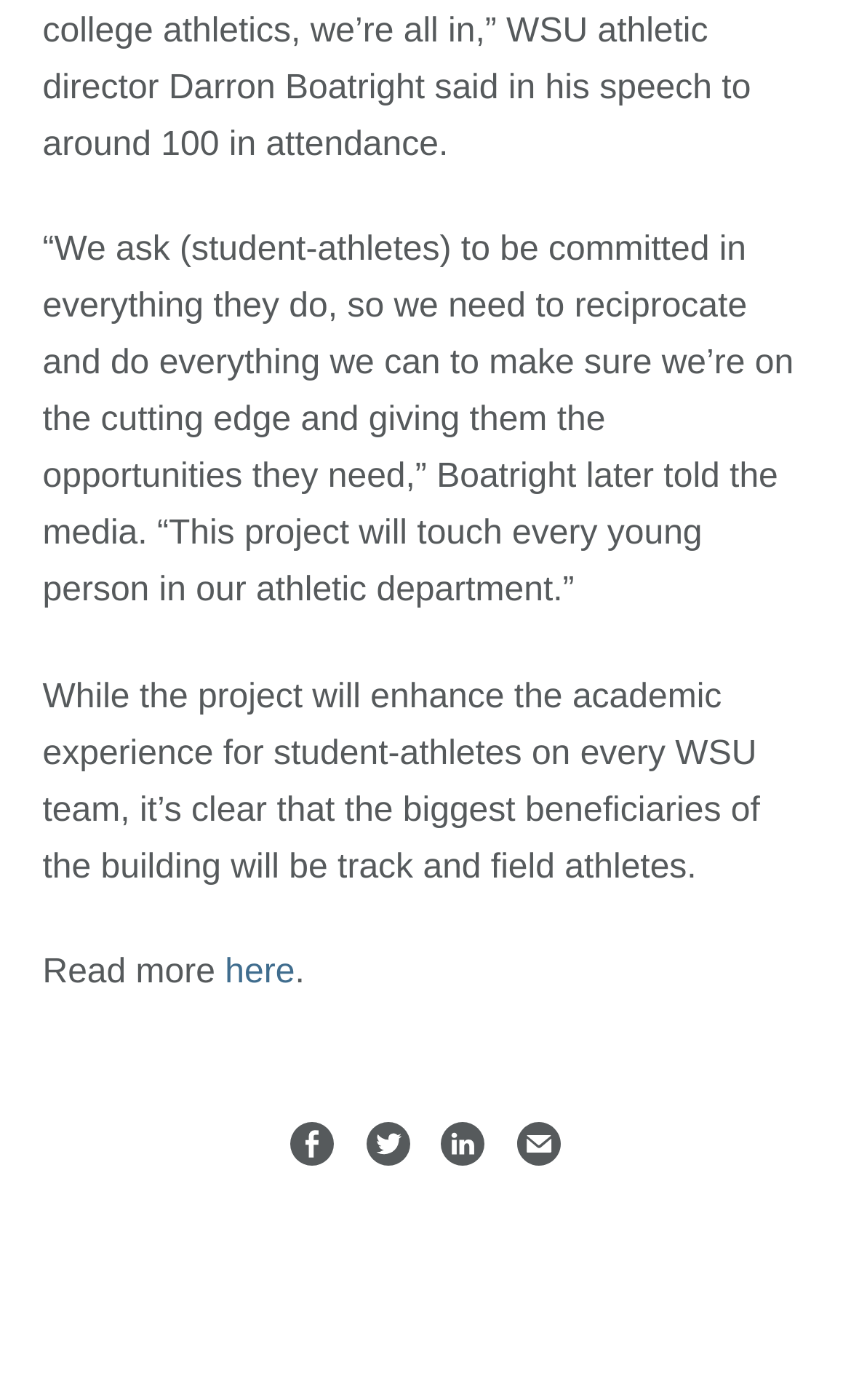What type of athletes will benefit the most from the project?
Look at the screenshot and respond with a single word or phrase.

Track and field athletes